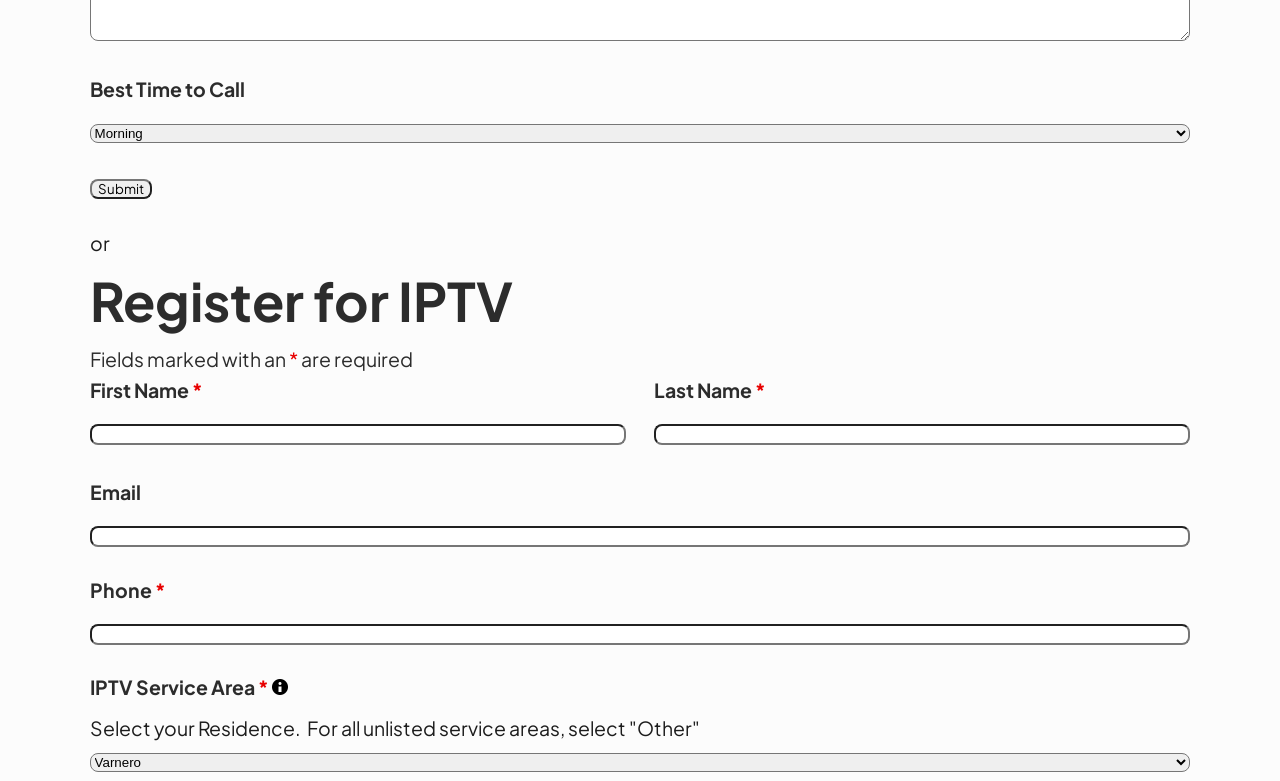Please find the bounding box coordinates in the format (top-left x, top-left y, bottom-right x, bottom-right y) for the given element description. Ensure the coordinates are floating point numbers between 0 and 1. Description: value="Submit"

[0.07, 0.23, 0.118, 0.255]